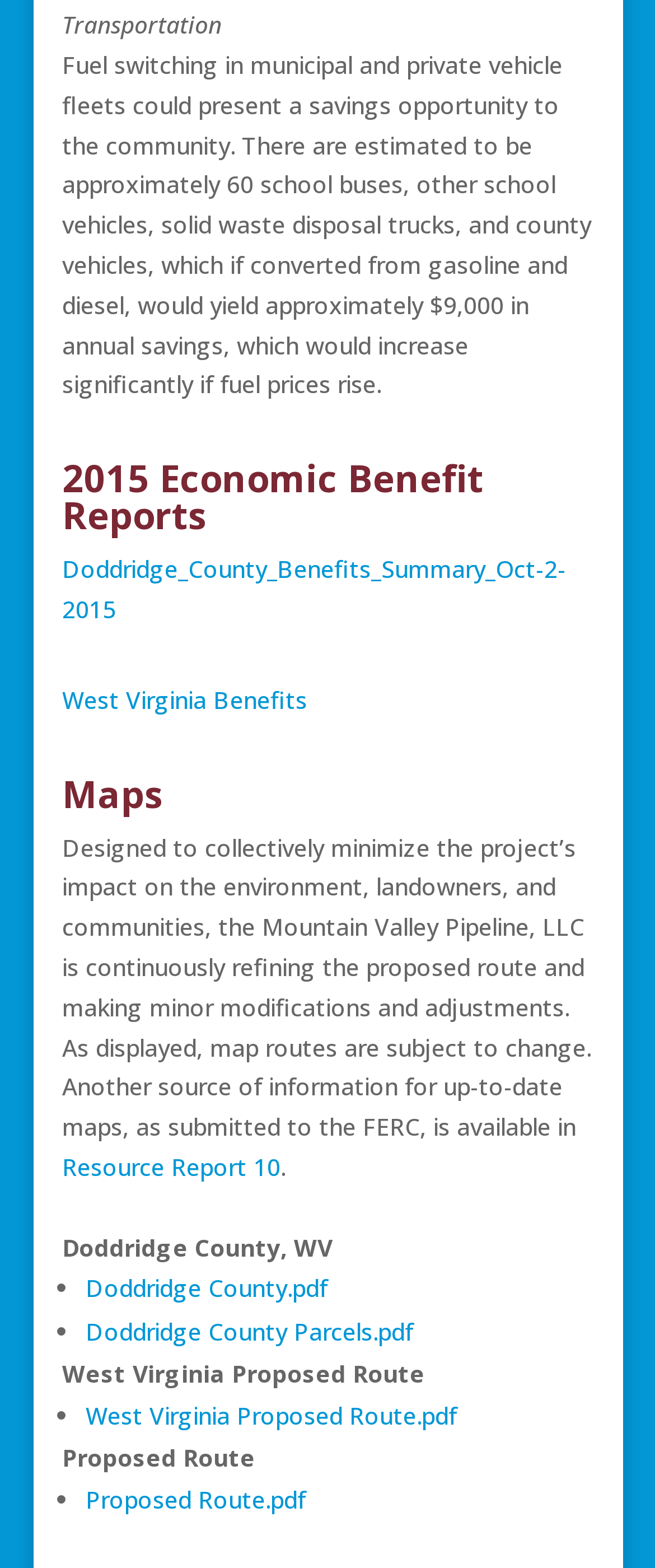For the following element description, predict the bounding box coordinates in the format (top-left x, top-left y, bottom-right x, bottom-right y). All values should be floating point numbers between 0 and 1. Description: Doddridge_County_Benefits_Summary_Oct-2-2015

[0.095, 0.353, 0.864, 0.399]